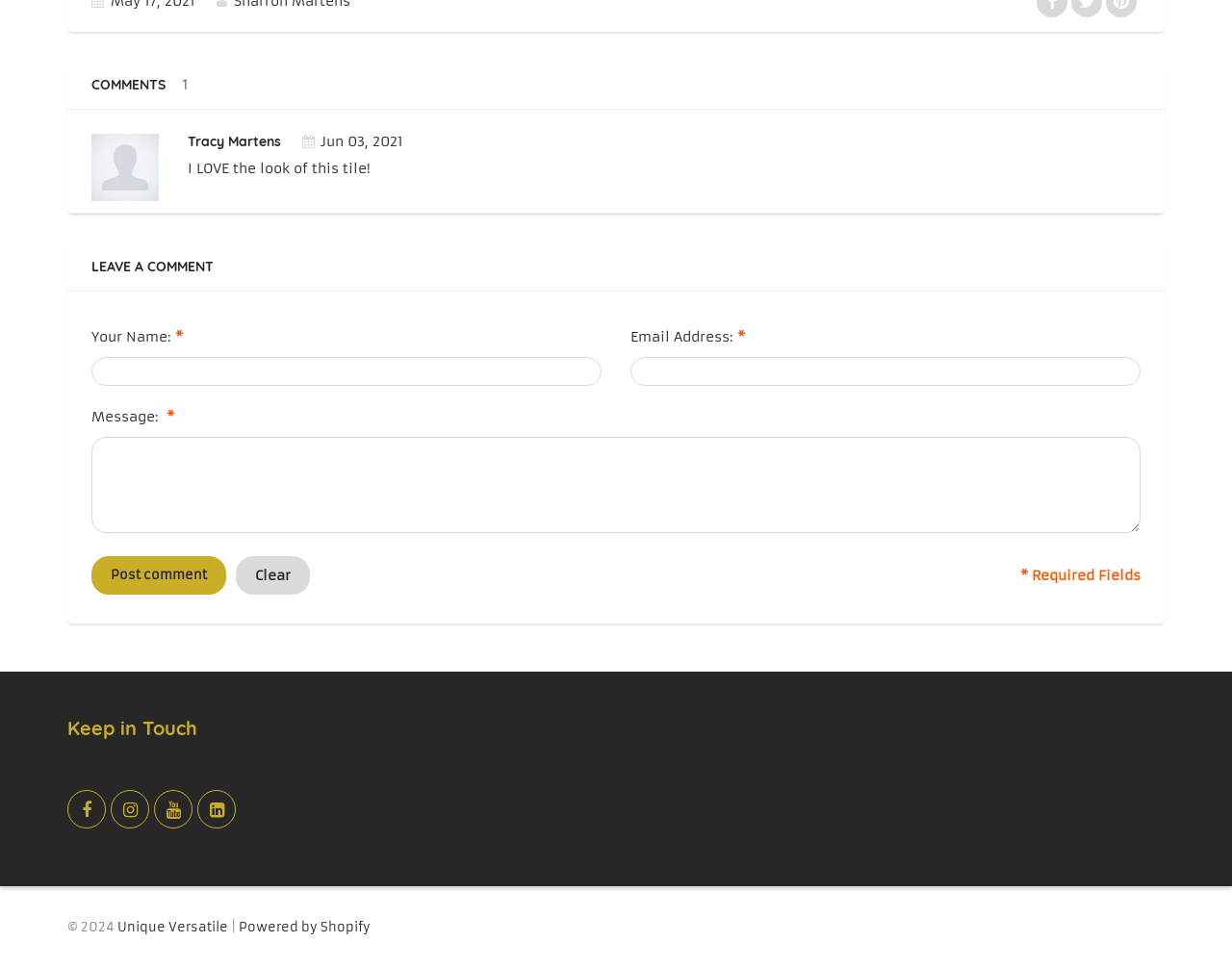Please specify the bounding box coordinates of the clickable region necessary for completing the following instruction: "Leave a comment". The coordinates must consist of four float numbers between 0 and 1, i.e., [left, top, right, bottom].

[0.055, 0.251, 0.945, 0.301]